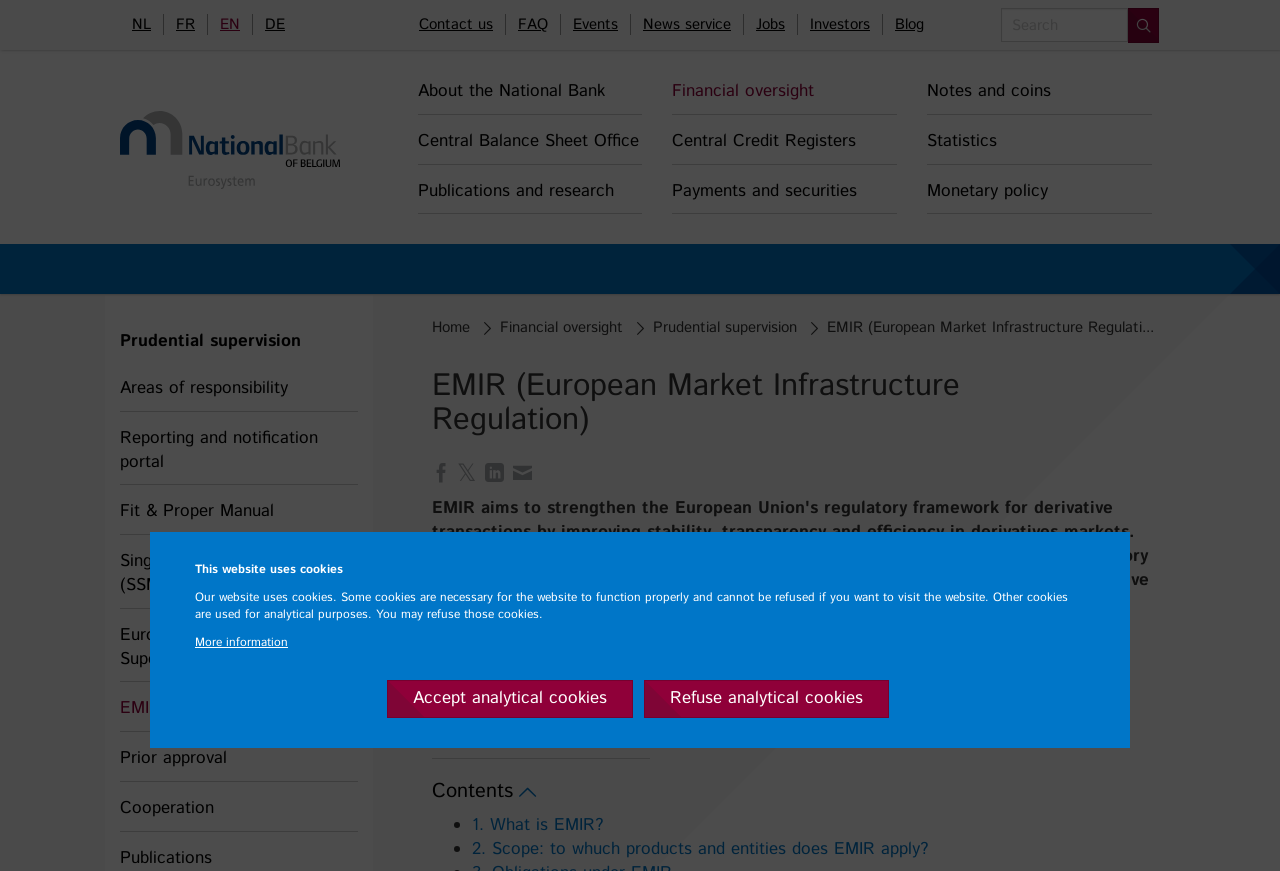Please identify the bounding box coordinates of the element's region that I should click in order to complete the following instruction: "Read about EMIR Regulation". The bounding box coordinates consist of four float numbers between 0 and 1, i.e., [left, top, right, bottom].

[0.094, 0.784, 0.279, 0.84]